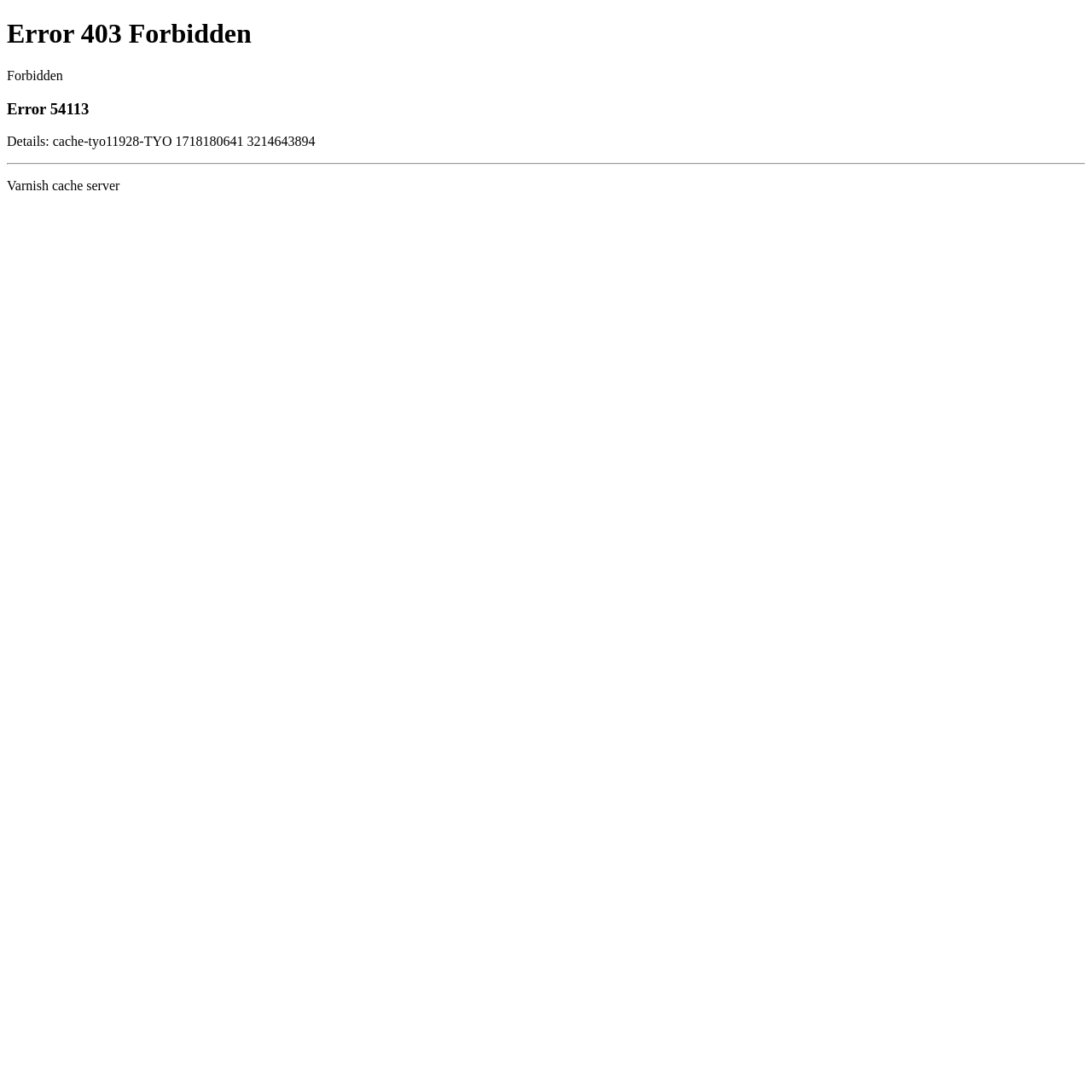Extract the main heading from the webpage content.

Error 403 Forbidden